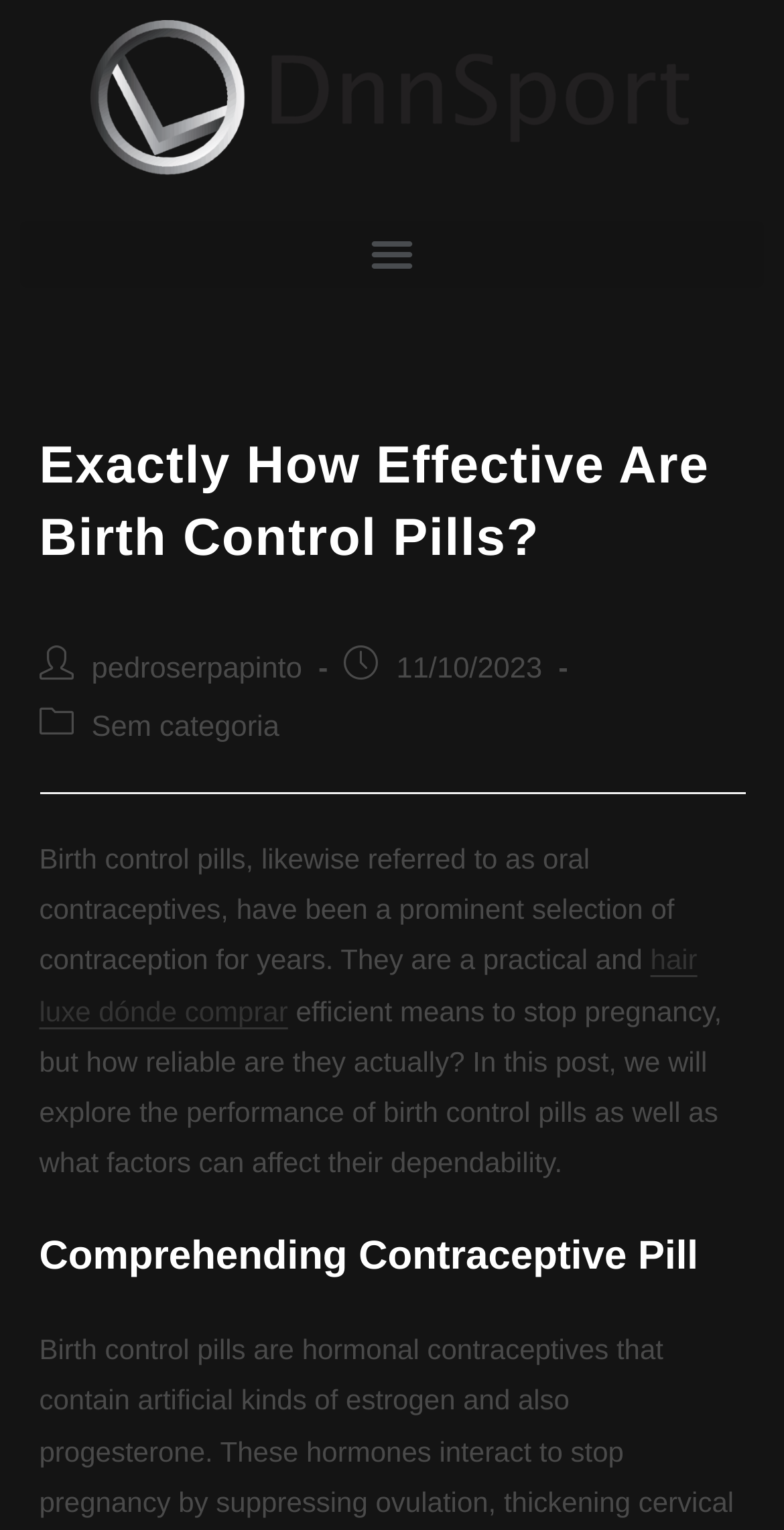Determine the bounding box for the described UI element: "Menu".

[0.026, 0.144, 0.974, 0.188]